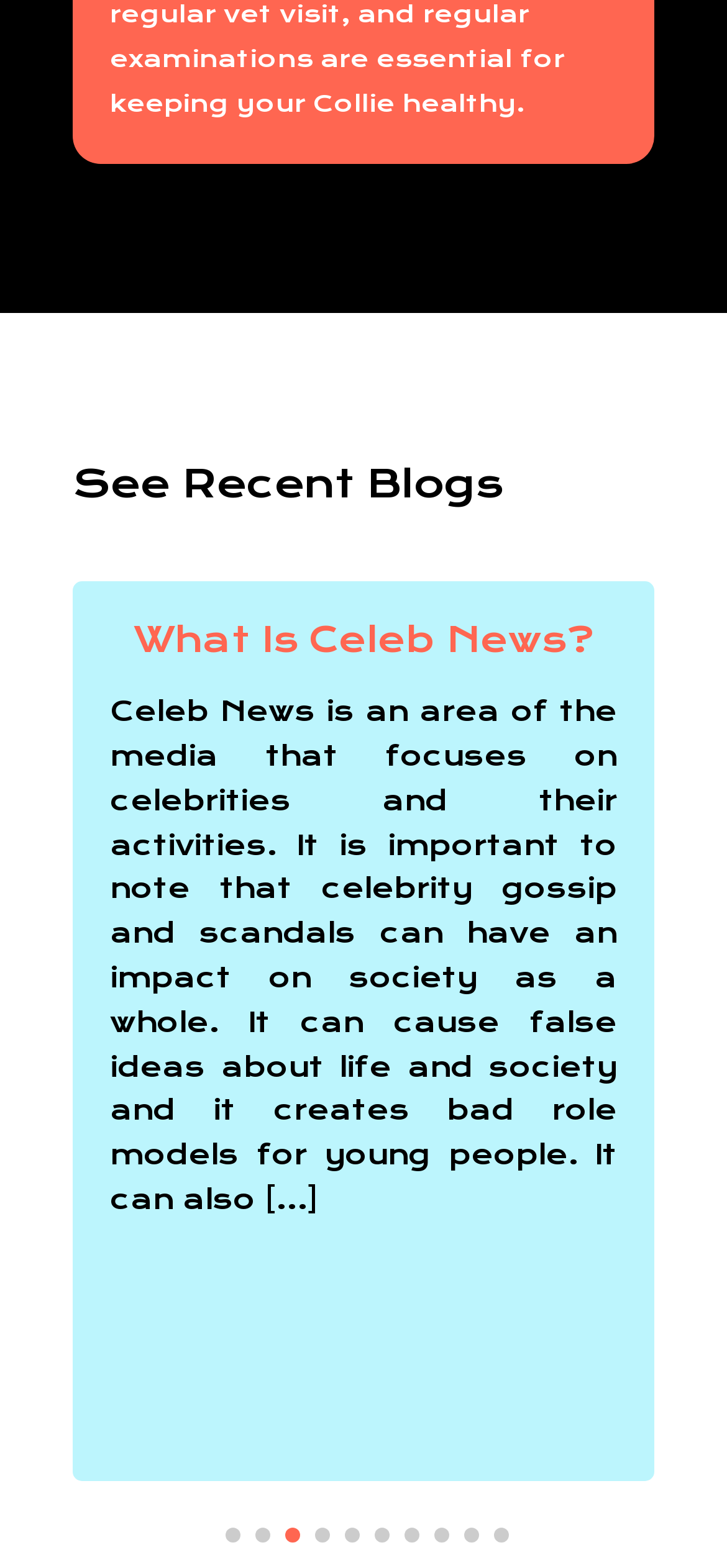Please find and report the bounding box coordinates of the element to click in order to perform the following action: "Read about AI writer plans". The coordinates should be expressed as four float numbers between 0 and 1, in the format [left, top, right, bottom].

[0.151, 0.394, 0.849, 0.449]